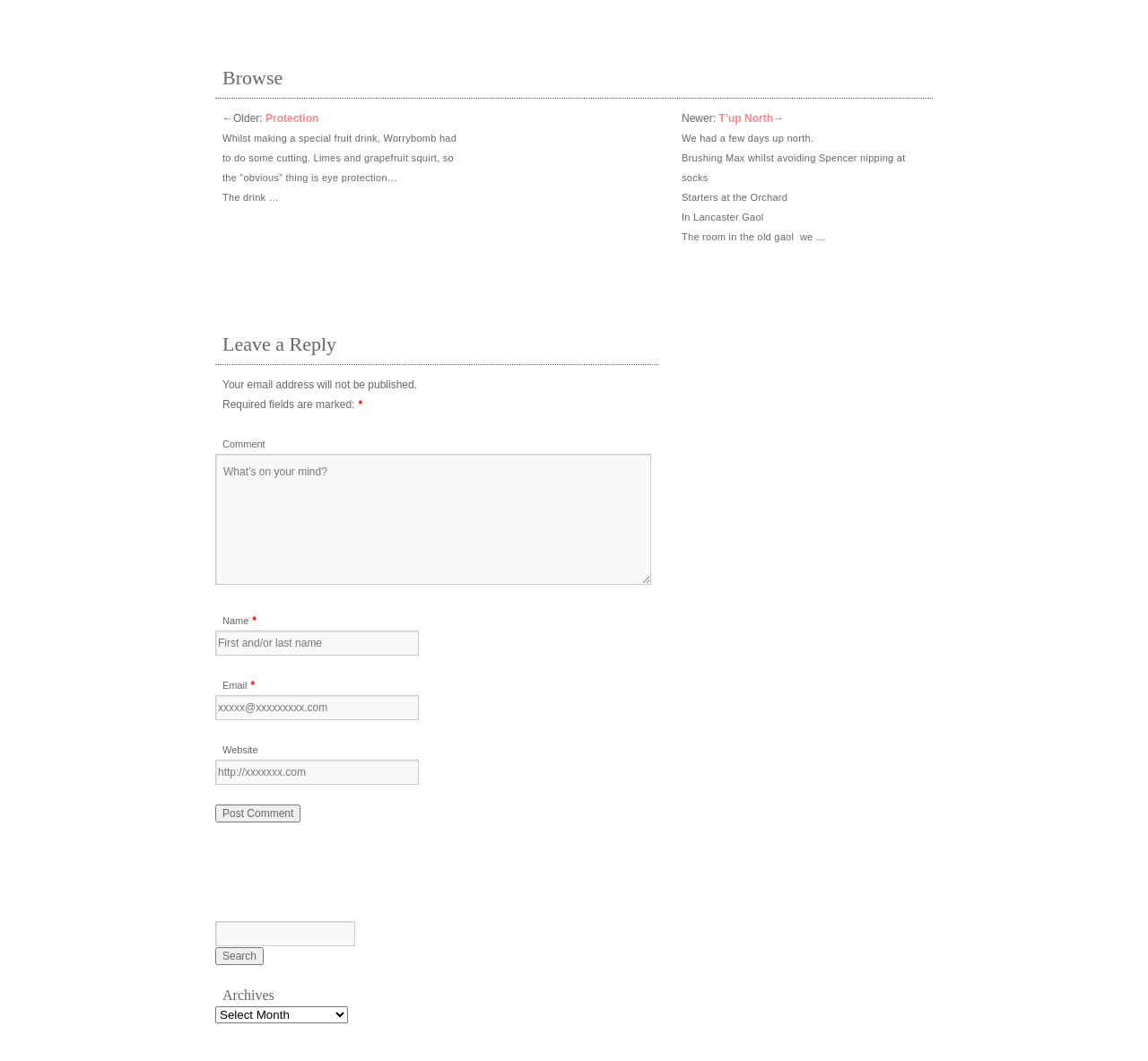Locate the bounding box of the UI element defined by this description: "name="submit" value="Post Comment"". The coordinates should be given as four float numbers between 0 and 1, formatted as [left, top, right, bottom].

[0.188, 0.758, 0.262, 0.775]